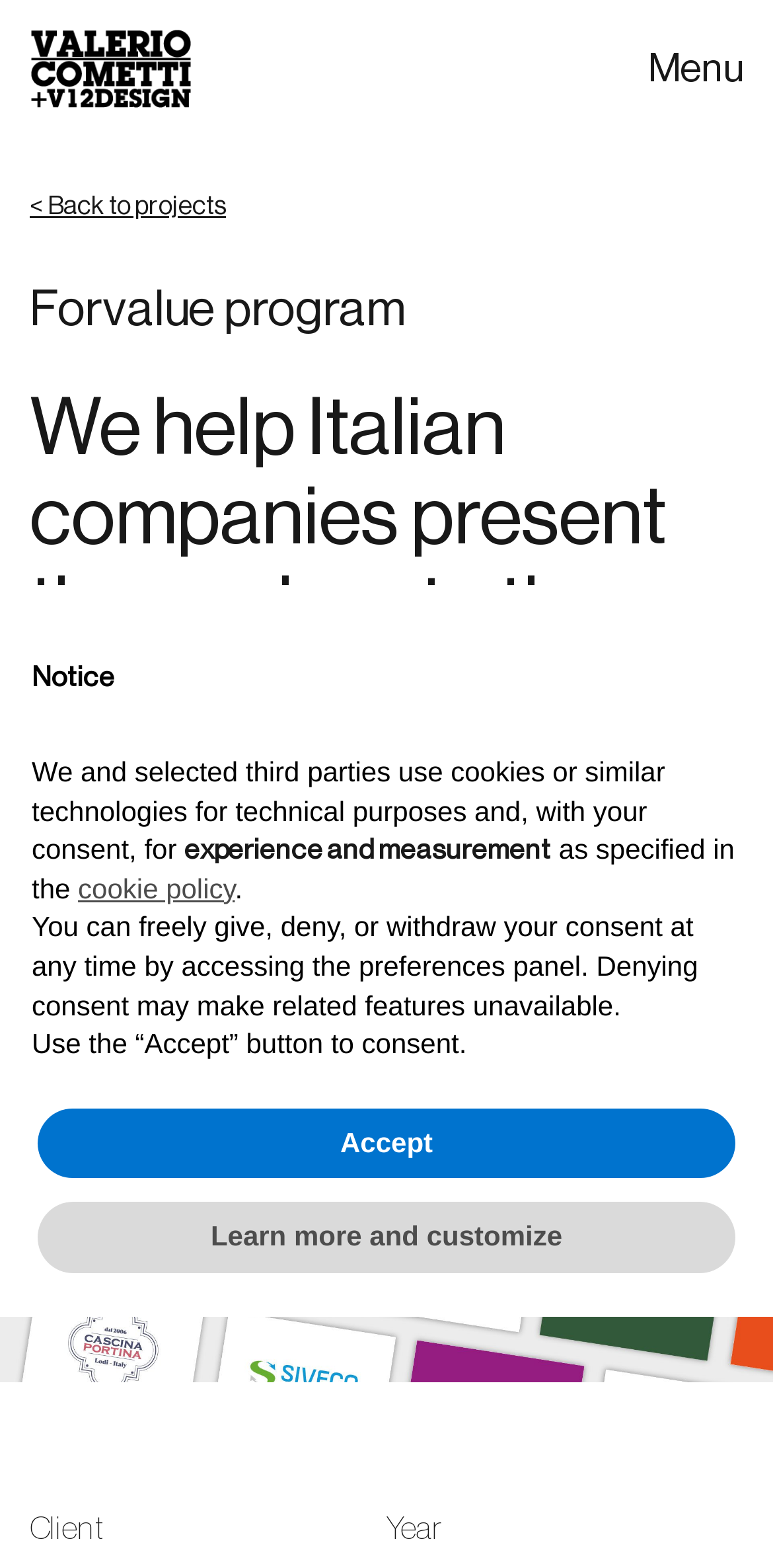What is the main service provided by the company?
Please give a detailed and elaborate answer to the question.

The main service provided by the company is branding, which includes visual identity, logo design, and branding projects for Italian companies, as described in the heading 'We help Italian companies present themselves to the world, wearing their best clothes.'.